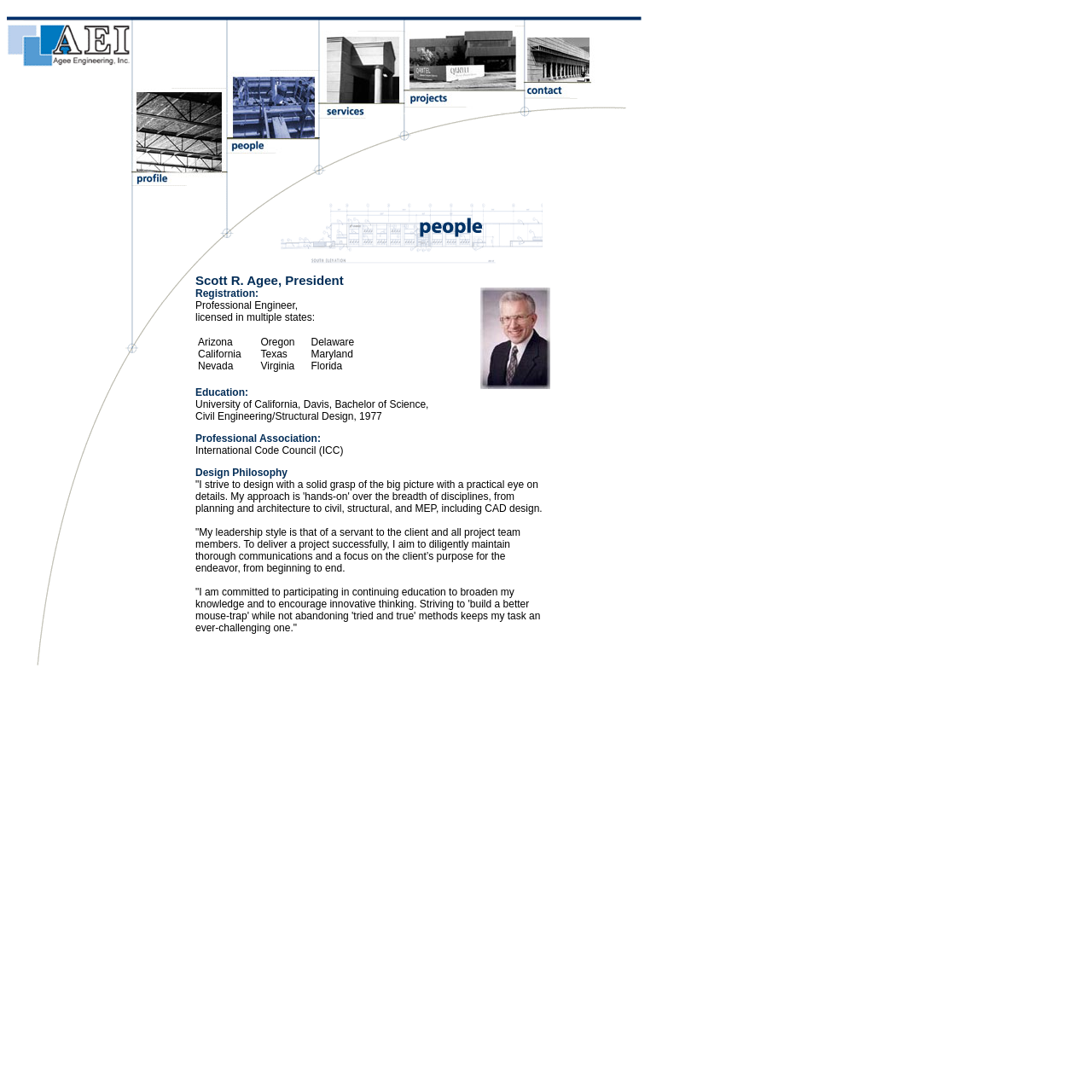Answer the question below in one word or phrase:
What is the layout structure of the webpage?

Table-based